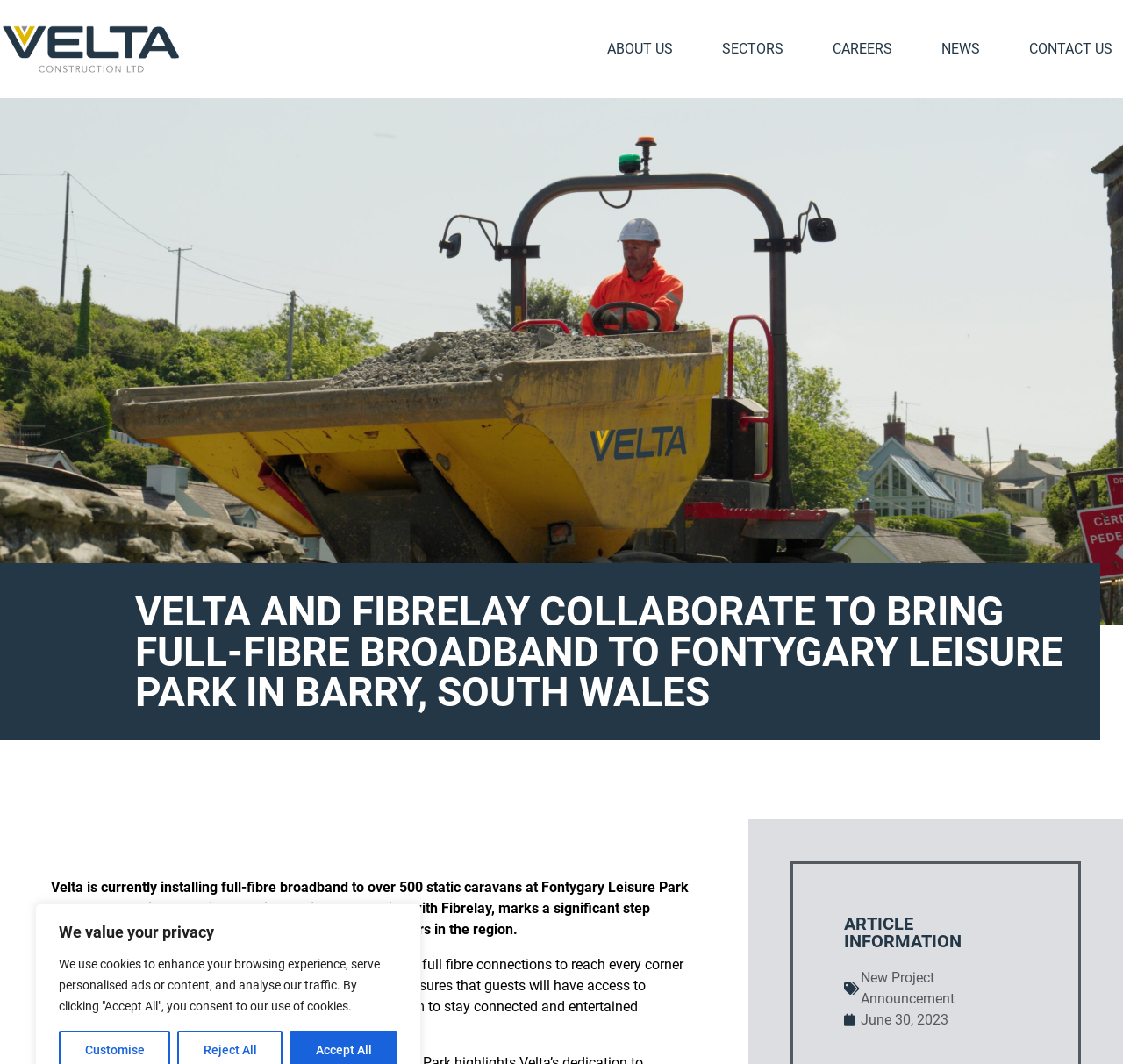Could you specify the bounding box coordinates for the clickable section to complete the following instruction: "learn more about New Project Announcement"?

[0.767, 0.911, 0.85, 0.946]